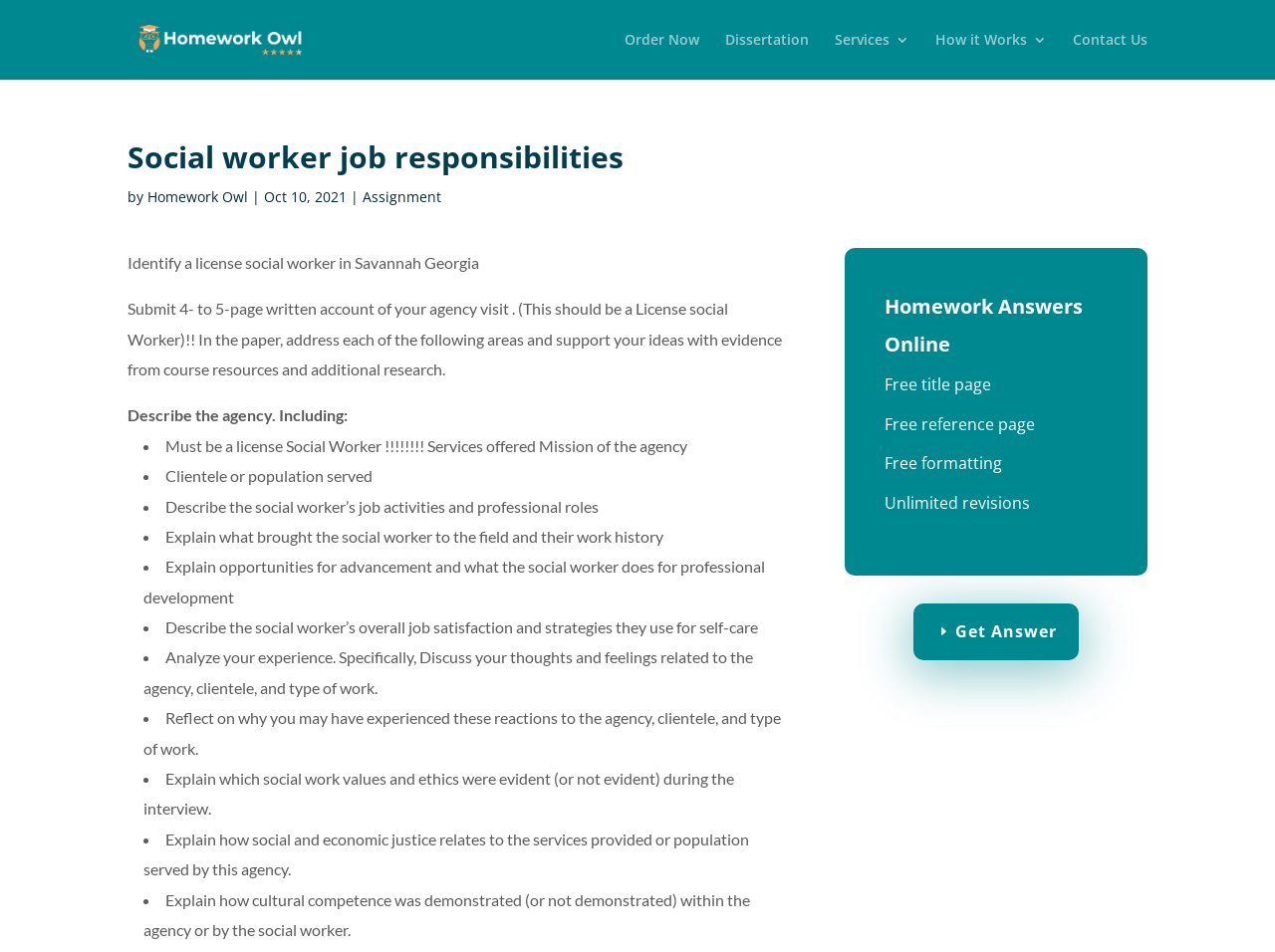Identify the main heading of the webpage and provide its text content.

Social worker job responsibilities